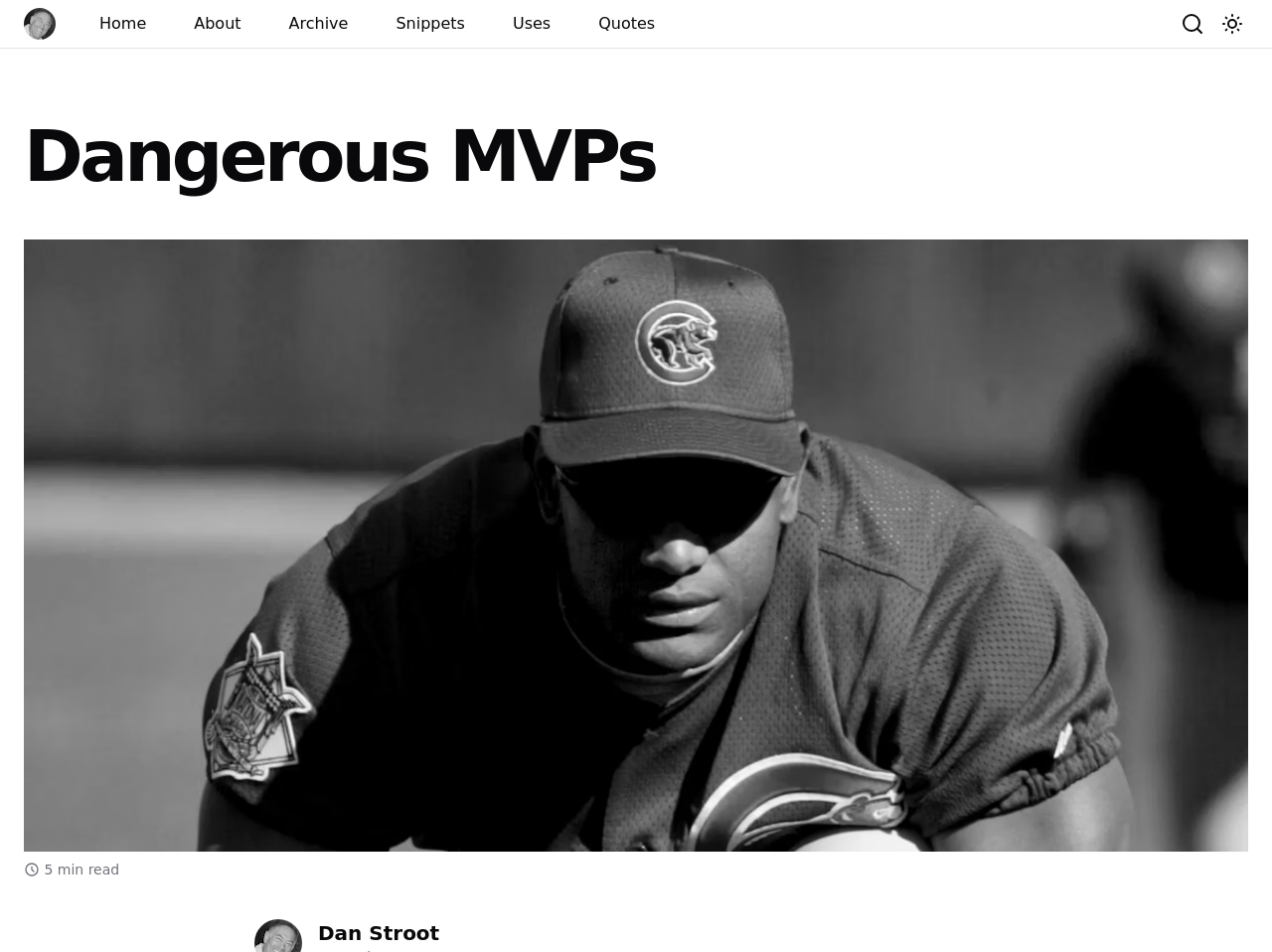Please give a one-word or short phrase response to the following question: 
What is the topic of the main article?

Dangerous MVPs